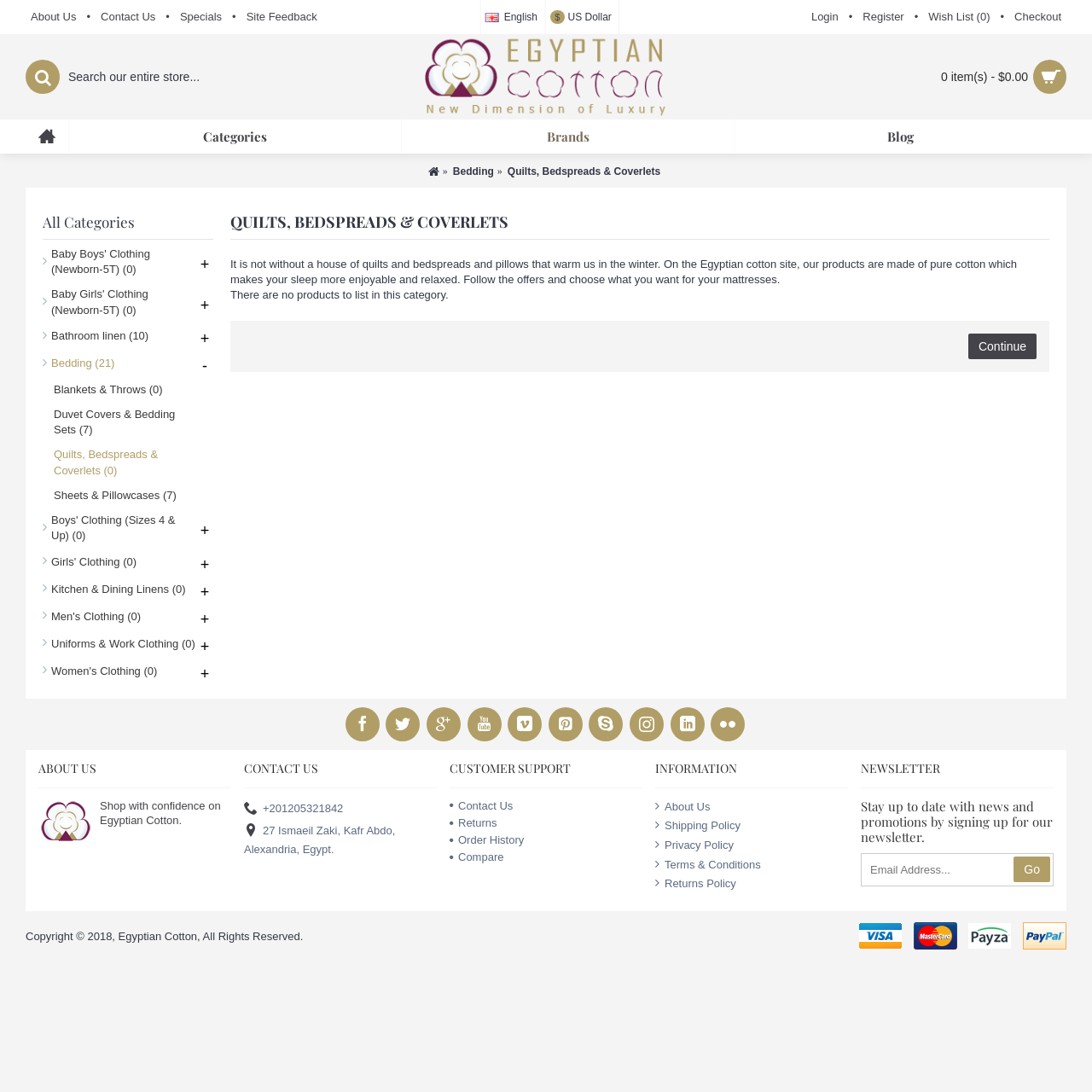Determine the bounding box coordinates of the element's region needed to click to follow the instruction: "Search for products". Provide these coordinates as four float numbers between 0 and 1, formatted as [left, top, right, bottom].

[0.023, 0.055, 0.262, 0.086]